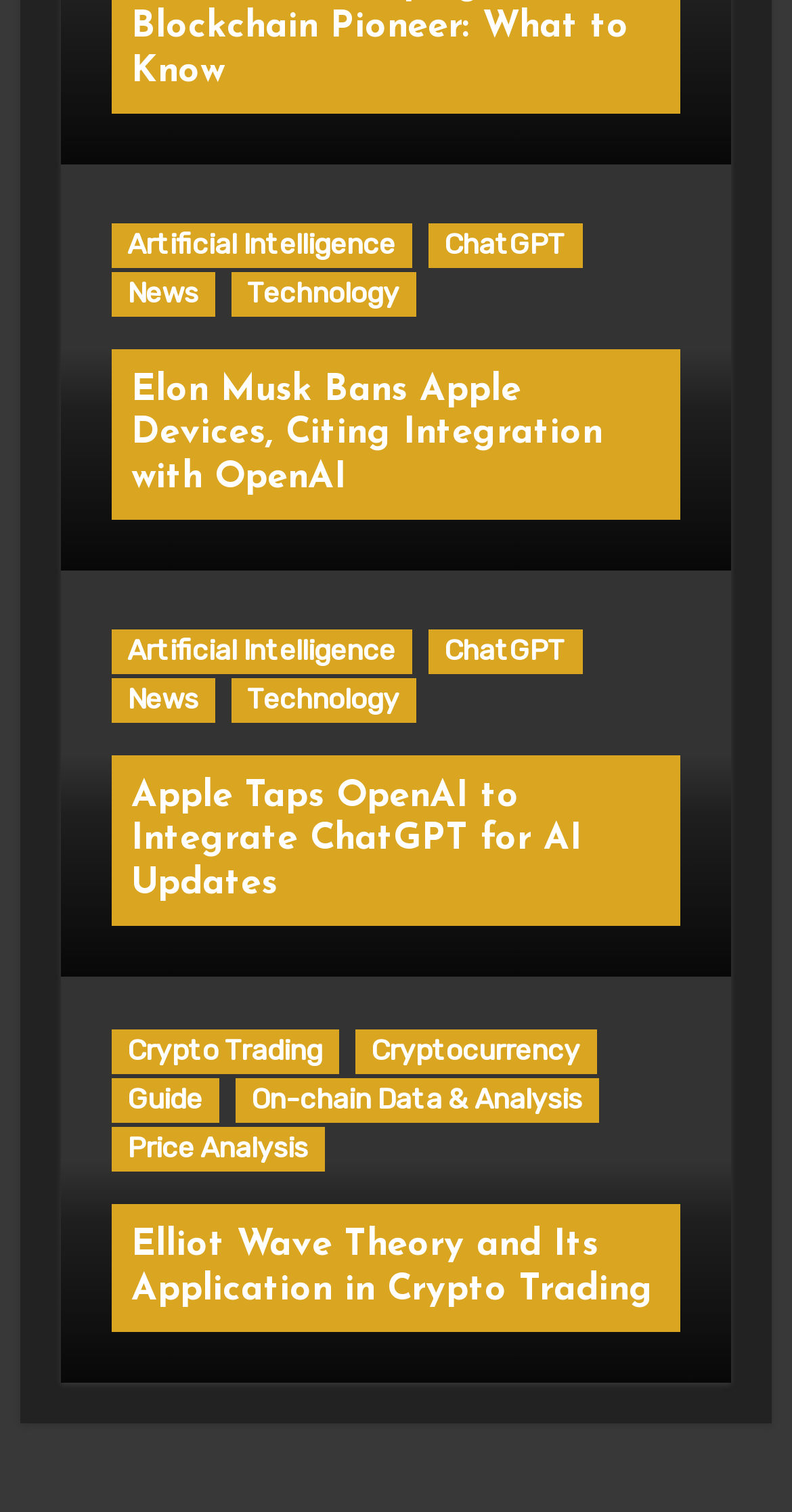Identify the bounding box coordinates for the element you need to click to achieve the following task: "Click on Artificial Intelligence link". The coordinates must be four float values ranging from 0 to 1, formatted as [left, top, right, bottom].

[0.14, 0.147, 0.52, 0.177]